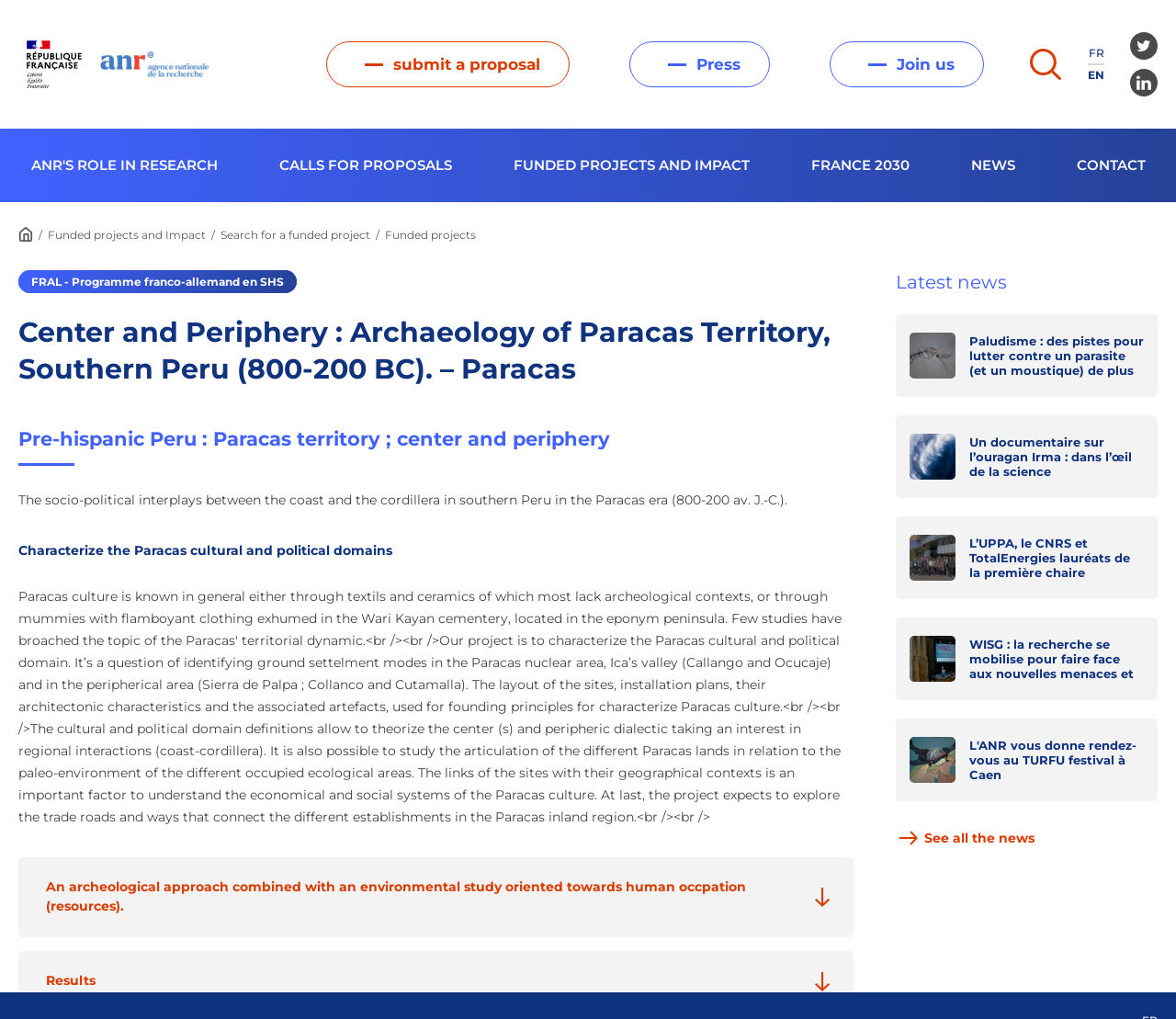Please identify the bounding box coordinates for the region that you need to click to follow this instruction: "Read about funded projects and impact".

[0.41, 0.126, 0.663, 0.198]